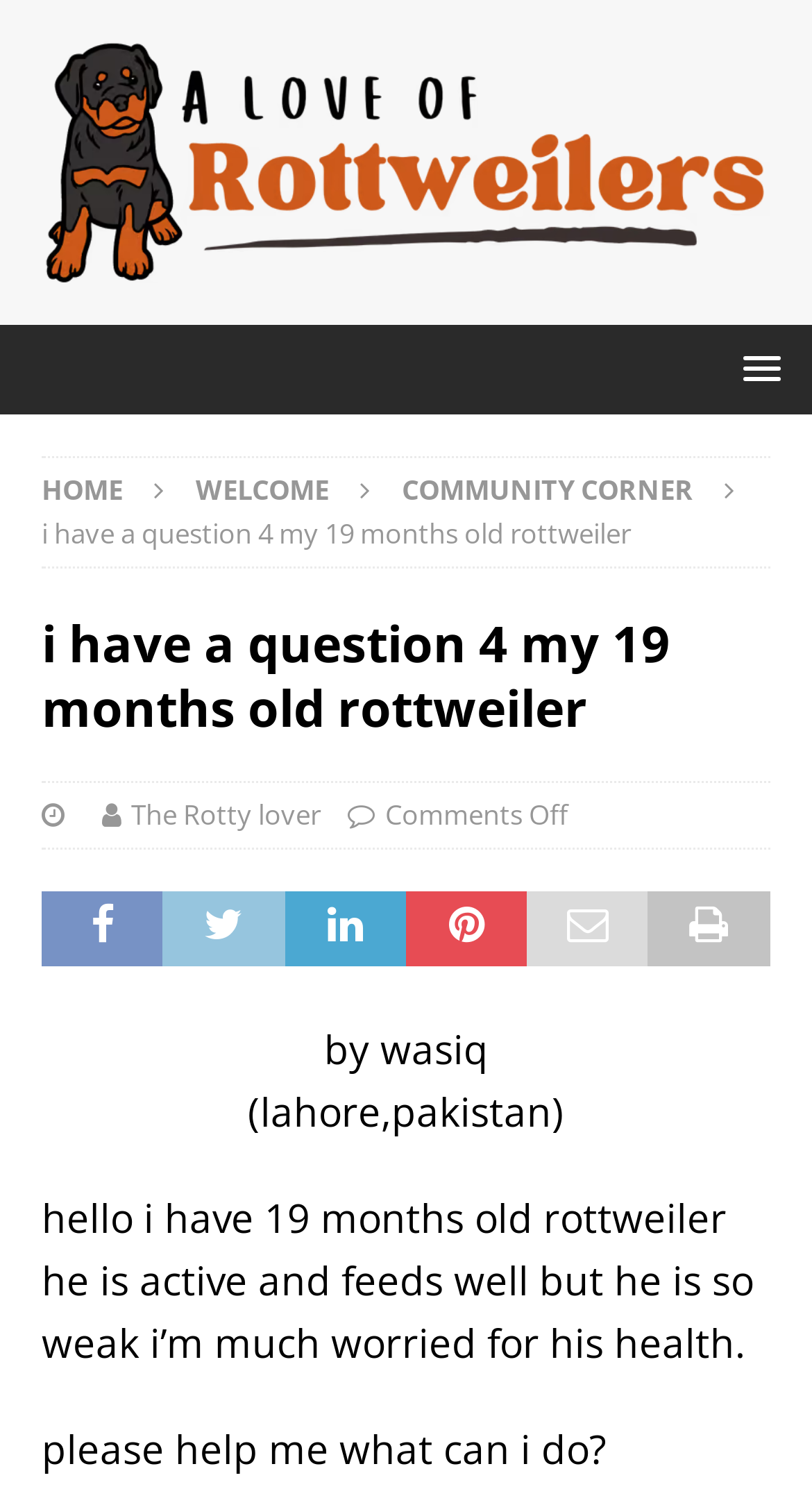What is the age of the Rottweiler?
Based on the visual information, provide a detailed and comprehensive answer.

The age of the Rottweiler can be found in the text 'i have a question 4 my 19 months old rottweiler' which is a heading on the webpage.